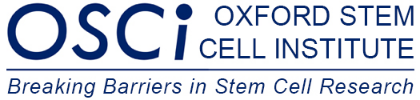Respond to the following query with just one word or a short phrase: 
What is the primary goal of the Oxford Stem Cell Institute?

Advancing stem cell research